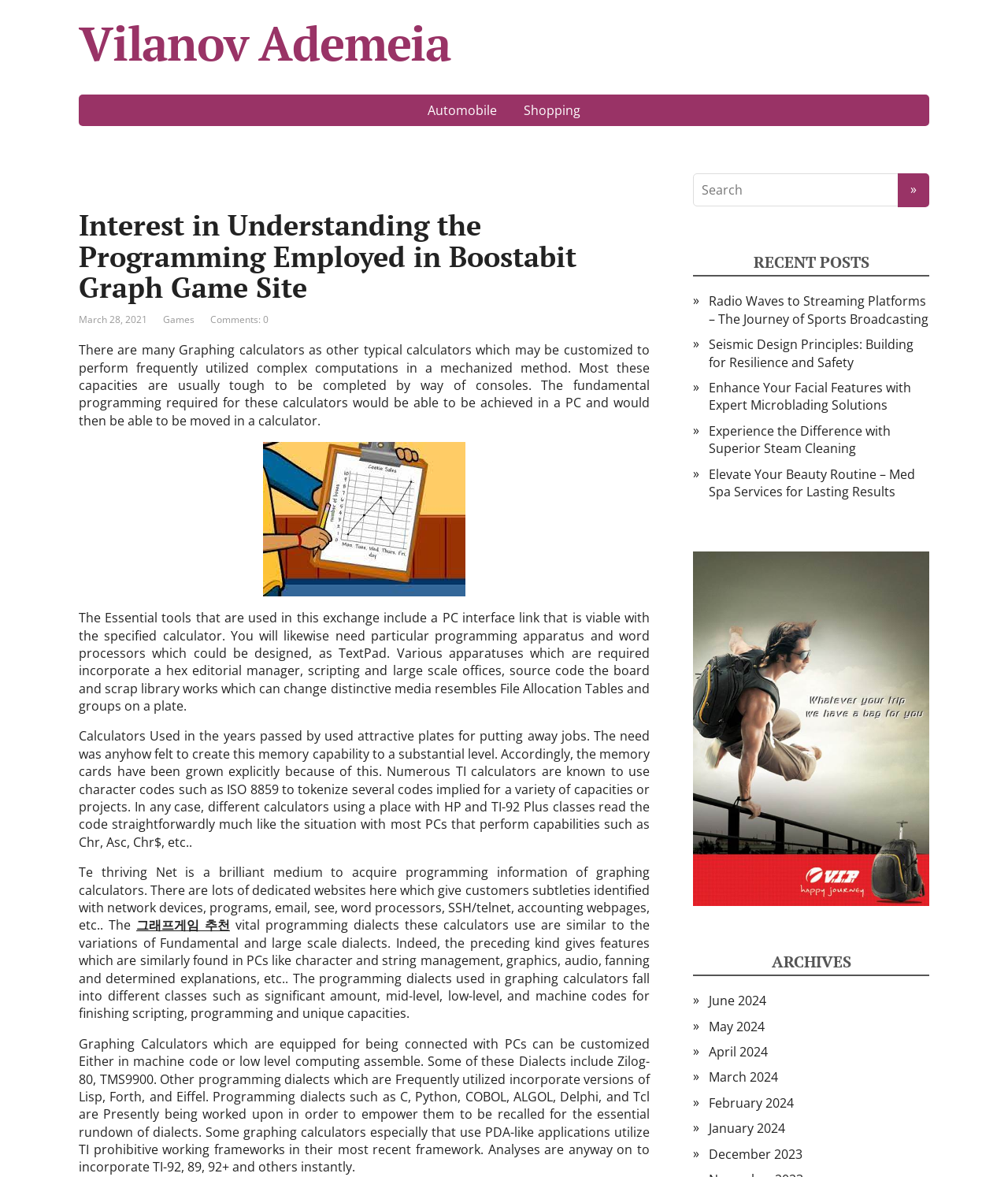What is the function of the button with the '»' symbol?
Please craft a detailed and exhaustive response to the question.

I found the function of the button by looking at its location next to the textbox with the label 'Search' and the button's symbol '»' which is commonly used for search or next page functionality.